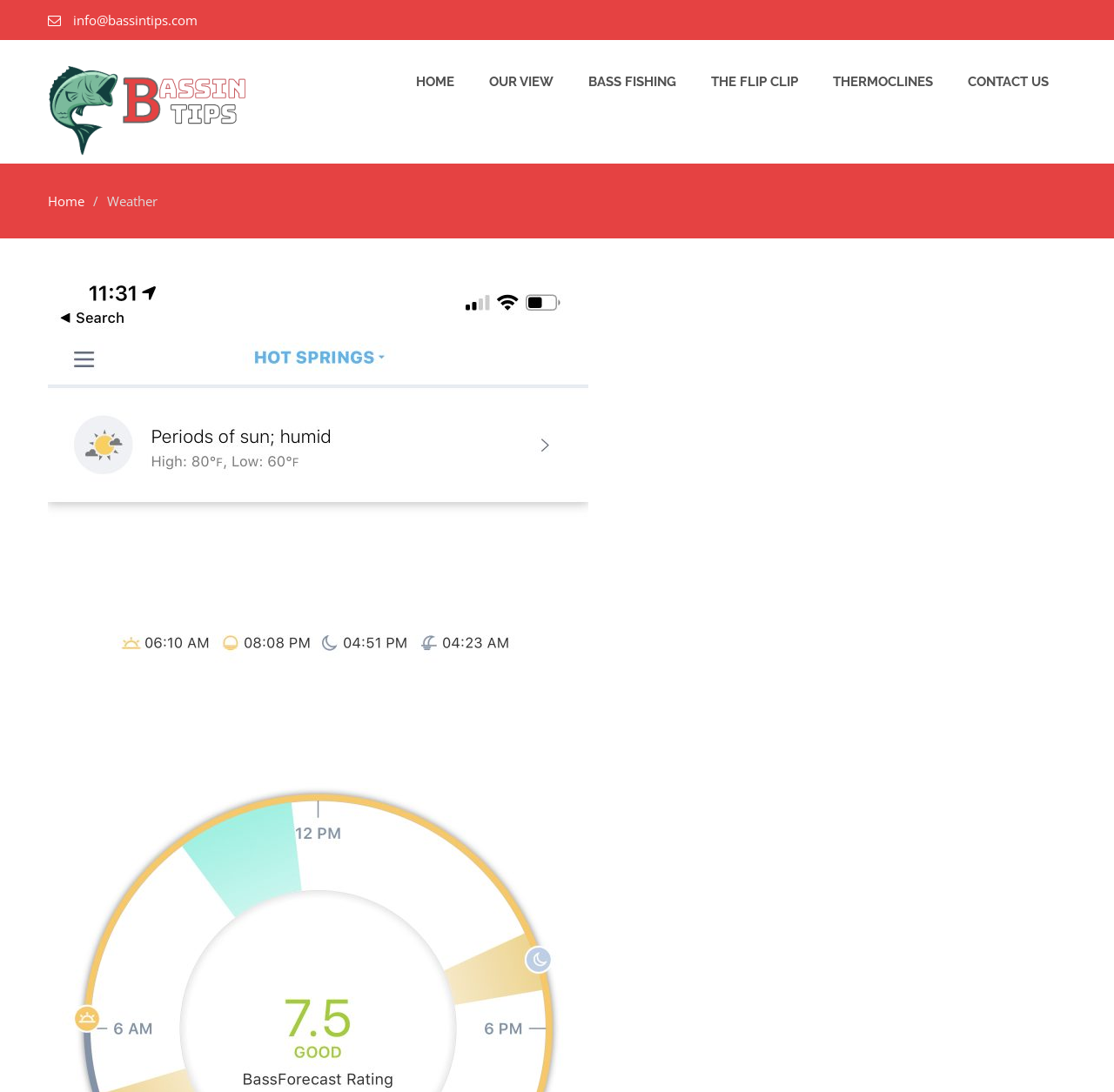Identify the bounding box for the UI element described as: "alt="Bassin Tips"". The coordinates should be four float numbers between 0 and 1, i.e., [left, top, right, bottom].

[0.043, 0.059, 0.222, 0.15]